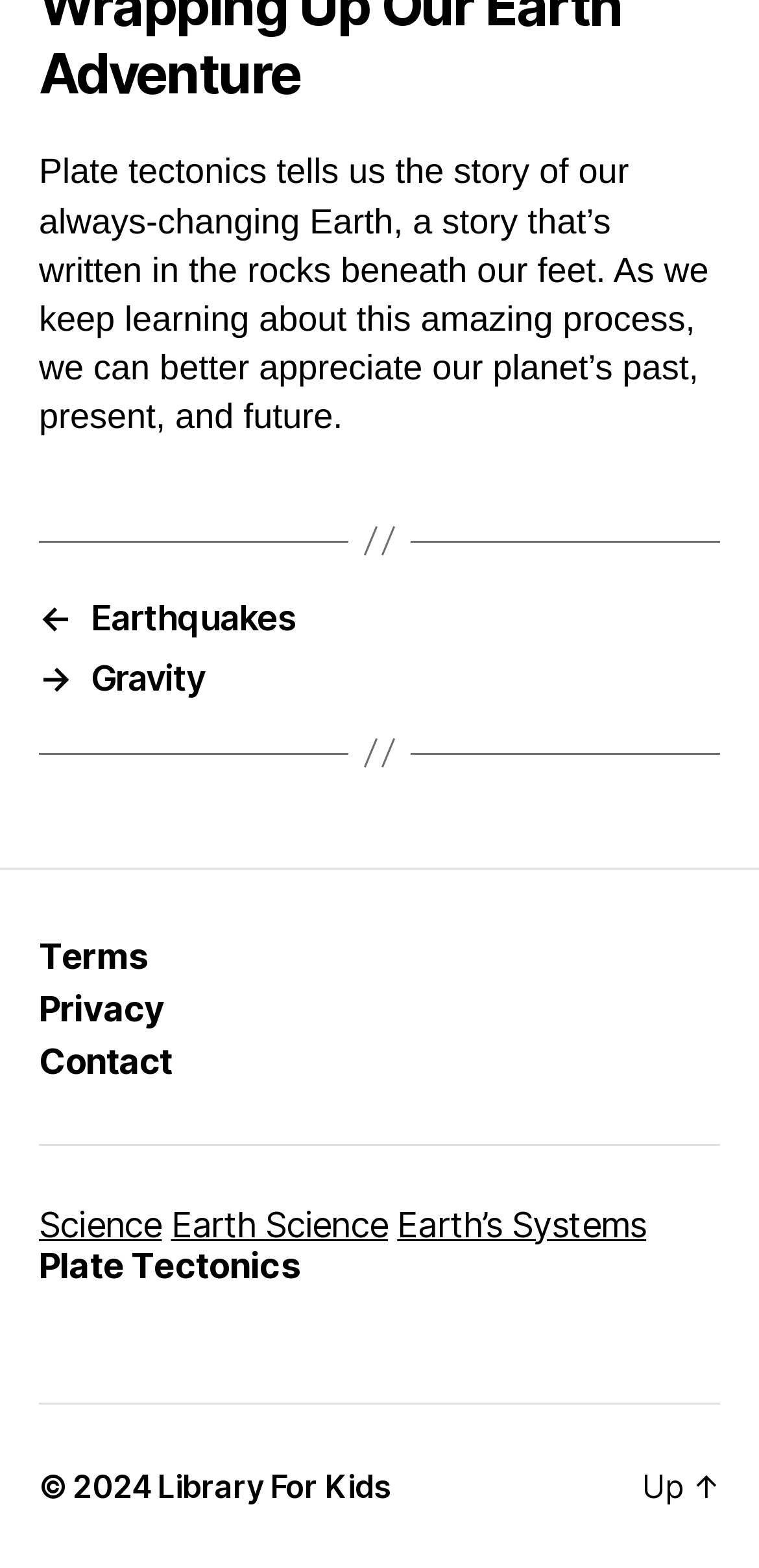What is the copyright year of this webpage?
Based on the image, provide your answer in one word or phrase.

2024